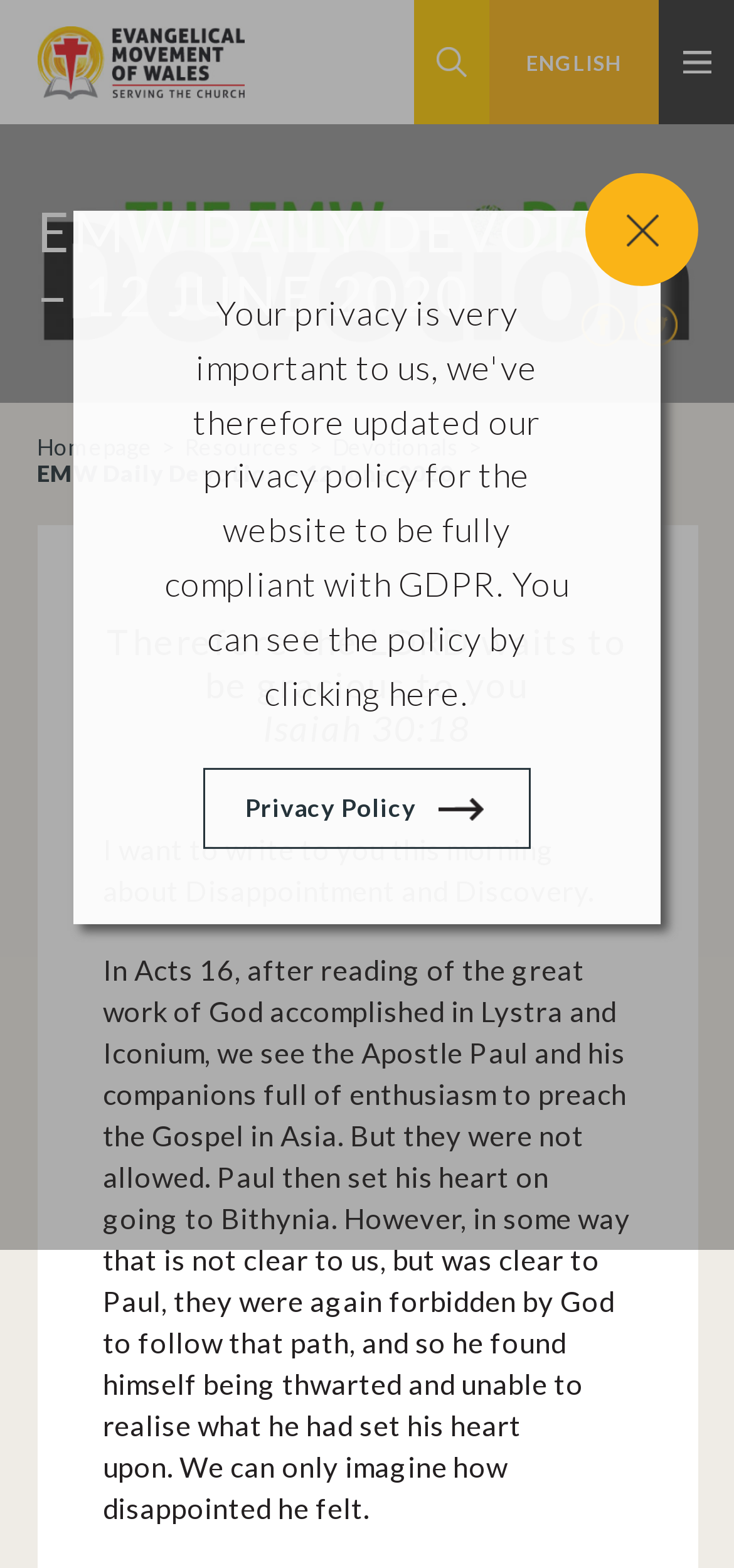Determine the bounding box coordinates of the UI element that matches the following description: "alt="Evangelical Movement of Wales"". The coordinates should be four float numbers between 0 and 1 in the format [left, top, right, bottom].

[0.05, 0.007, 0.332, 0.073]